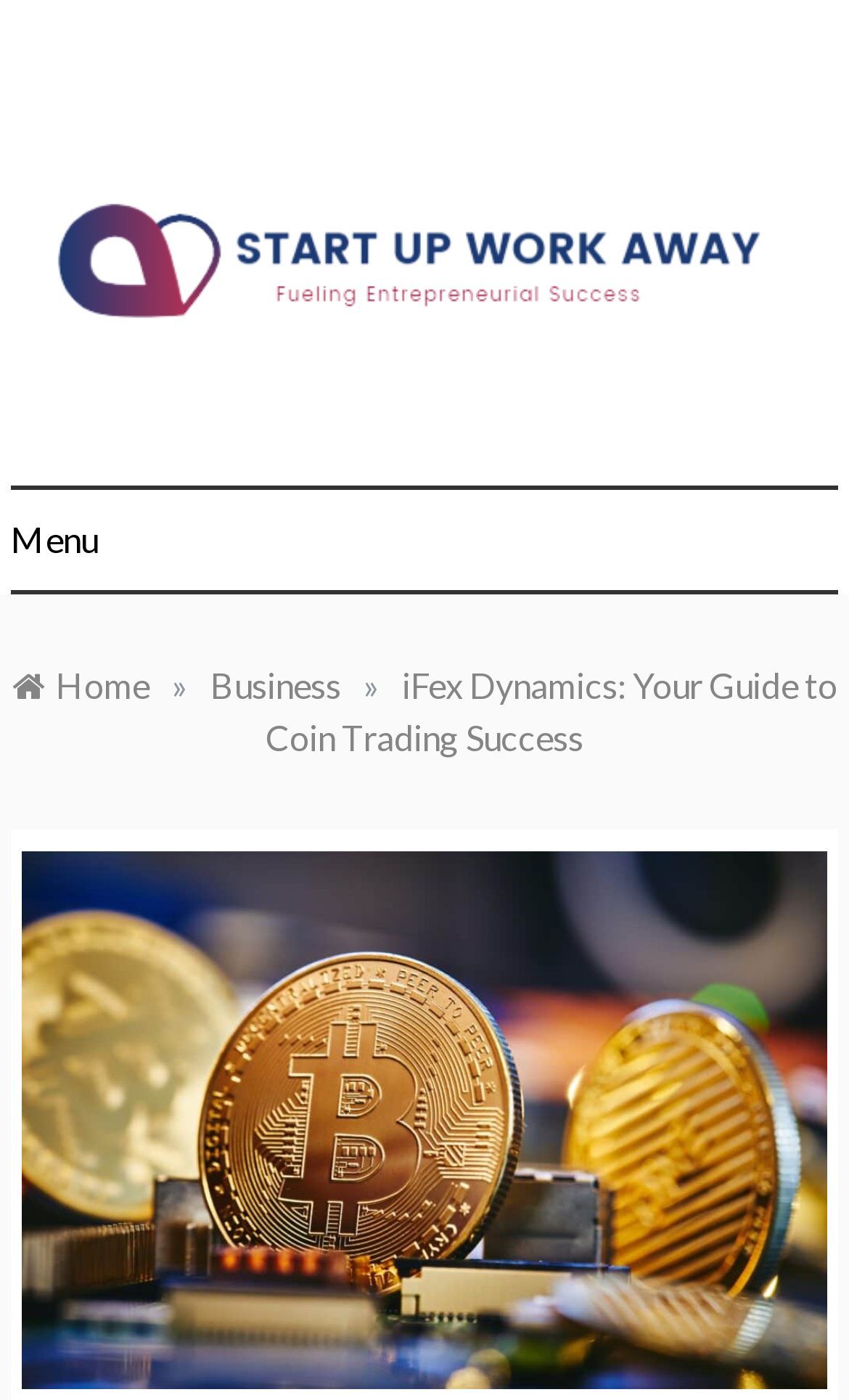Summarize the webpage with intricate details.

The webpage is titled "iFex Dynamics: Your Guide to Coin Trading Success – Start Up Work Away". At the top, there is a prominent image with the text "Start Up Work Away" and a link with the same text. Below the image, there is a heading with the same text "Start Up Work Away". 

To the right of the heading, there is a link with the text "Start Up Work Away" again. Above the heading, there is a static text "Fueling Entrepreneurial Success". 

On the top-right corner, there is a button labeled "Menu". Below the button, there is a navigation section titled "Breadcrumbs" which contains a series of links, including "Home" represented by an icon, "Business", and "iFex Dynamics: Your Guide to Coin Trading Success".